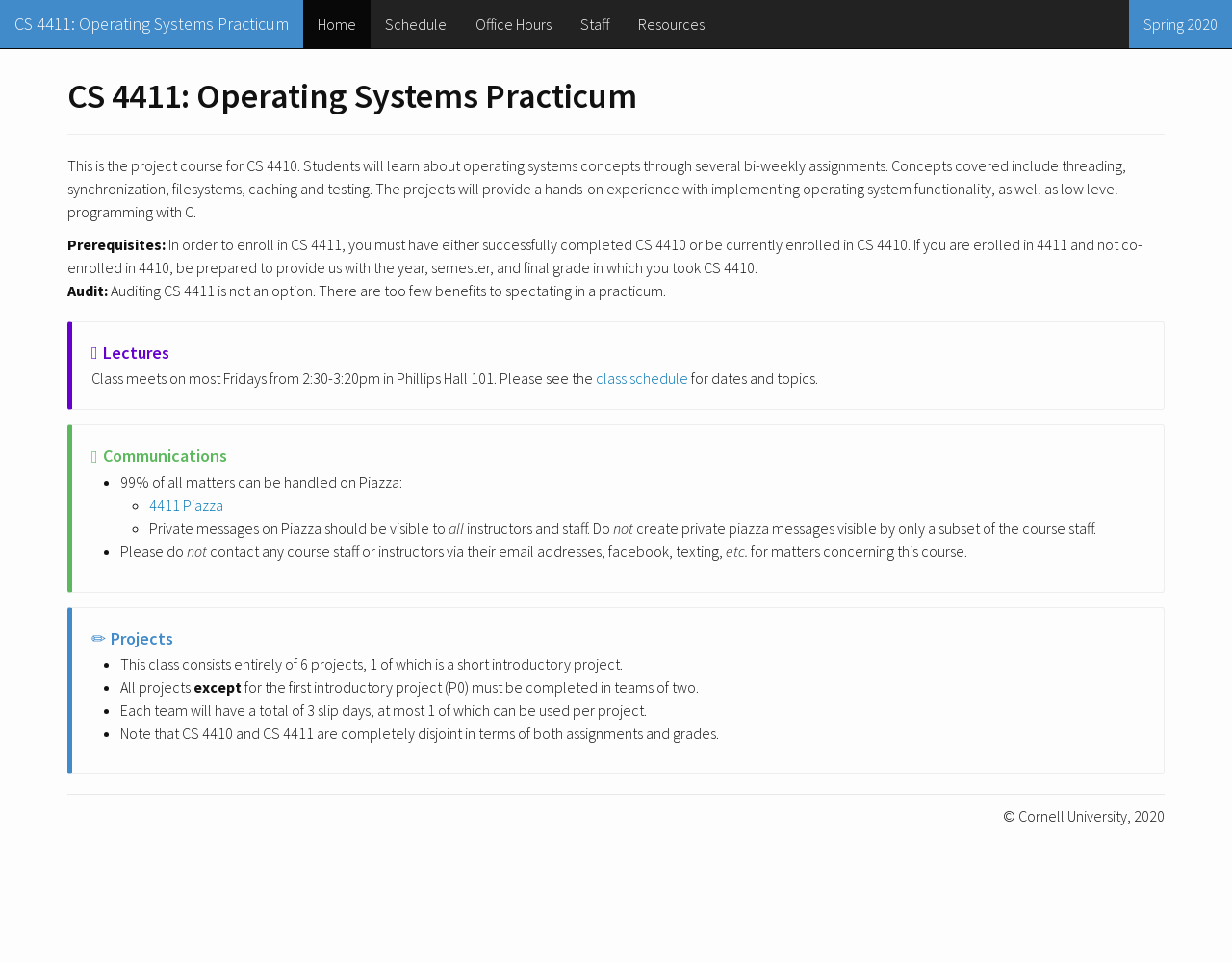Using floating point numbers between 0 and 1, provide the bounding box coordinates in the format (top-left x, top-left y, bottom-right x, bottom-right y). Locate the UI element described here: Schedule

[0.301, 0.0, 0.374, 0.05]